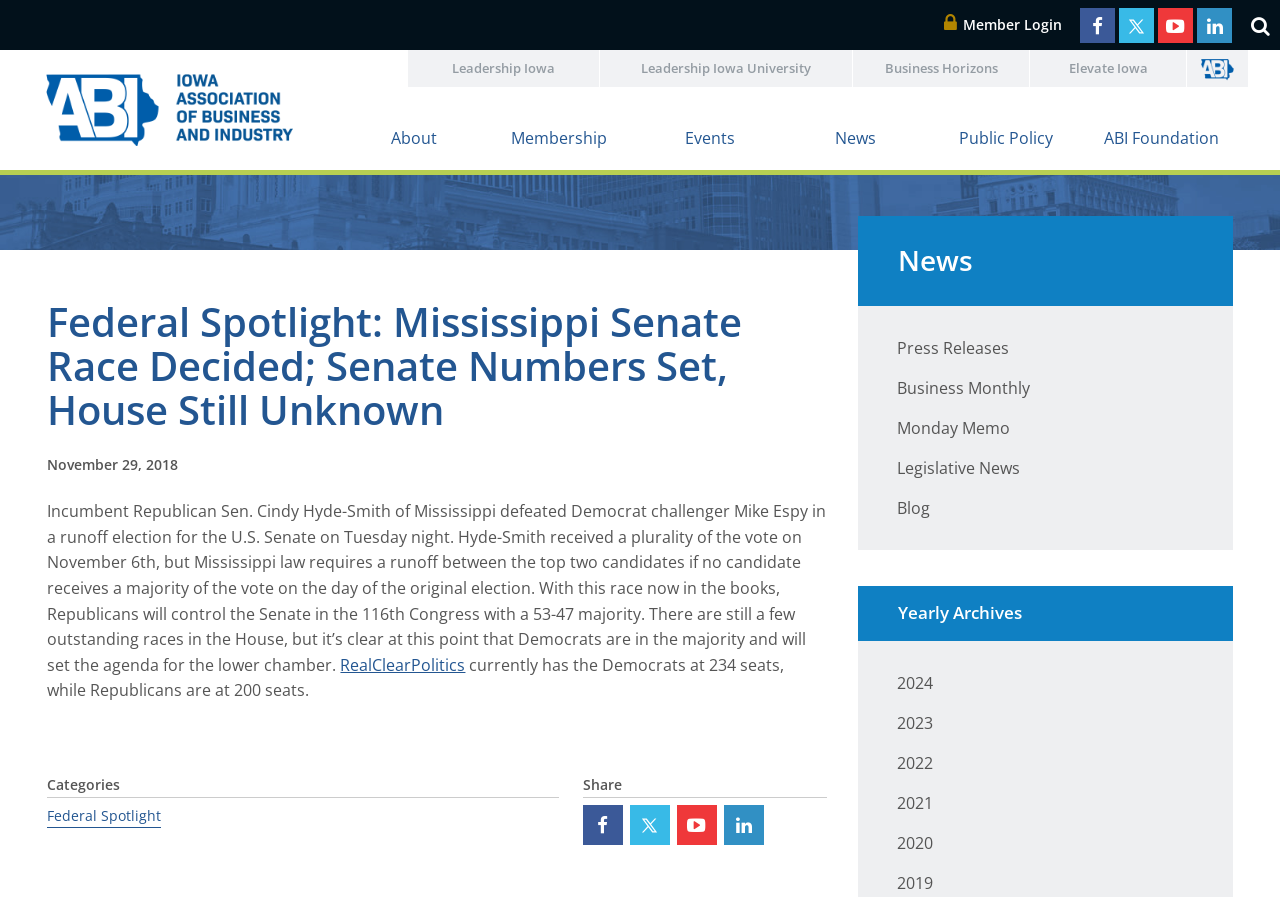Find the bounding box coordinates for the element that must be clicked to complete the instruction: "Read about Leadership Iowa". The coordinates should be four float numbers between 0 and 1, indicated as [left, top, right, bottom].

[0.319, 0.056, 0.468, 0.097]